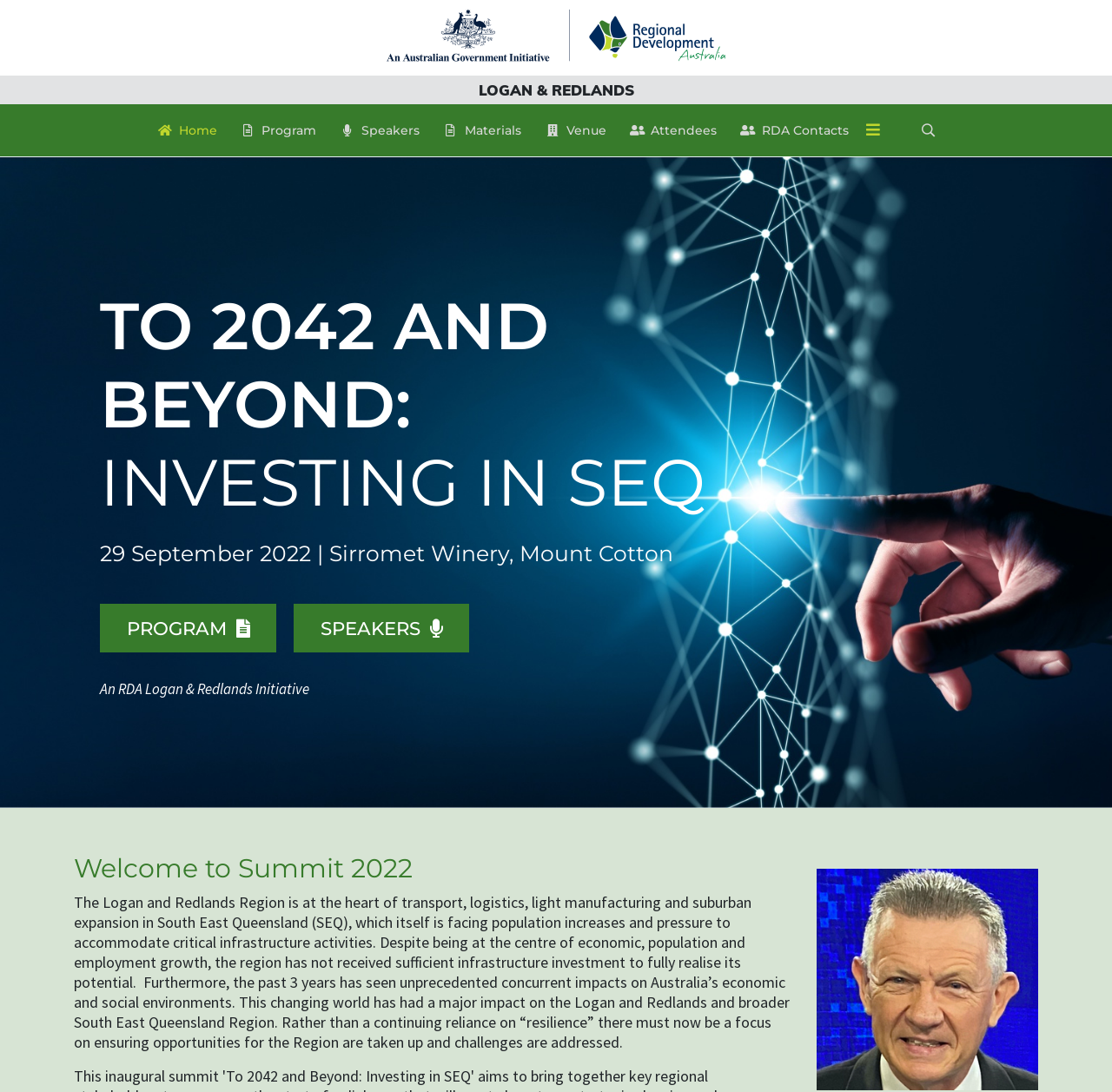Based on the image, provide a detailed response to the question:
What is the name of the region?

Based on the webpage, the region is mentioned in the heading 'LOGAN & REDLANDS' and also in the text 'The Logan and Redlands Region is at the heart of transport, logistics, light manufacturing and suburban expansion in South East Queensland (SEQ)...'.